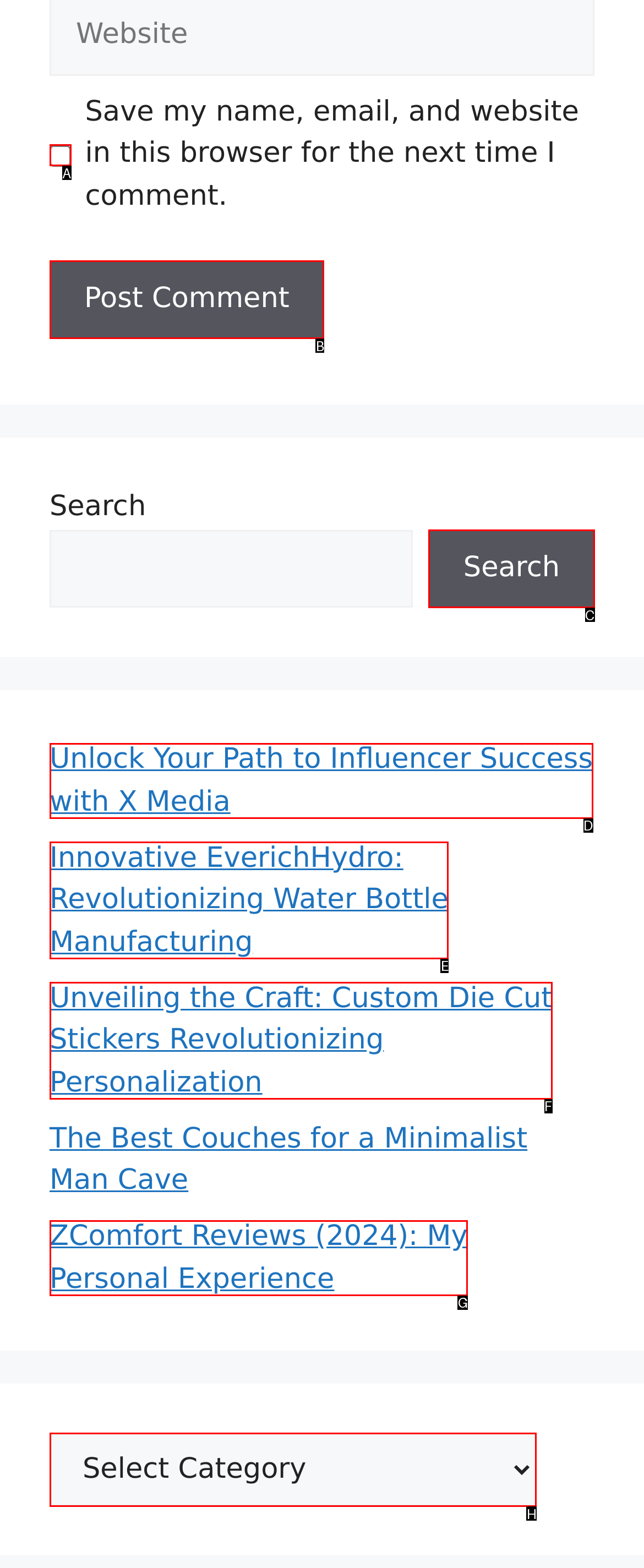For the task: Select a category from the dropdown, identify the HTML element to click.
Provide the letter corresponding to the right choice from the given options.

H